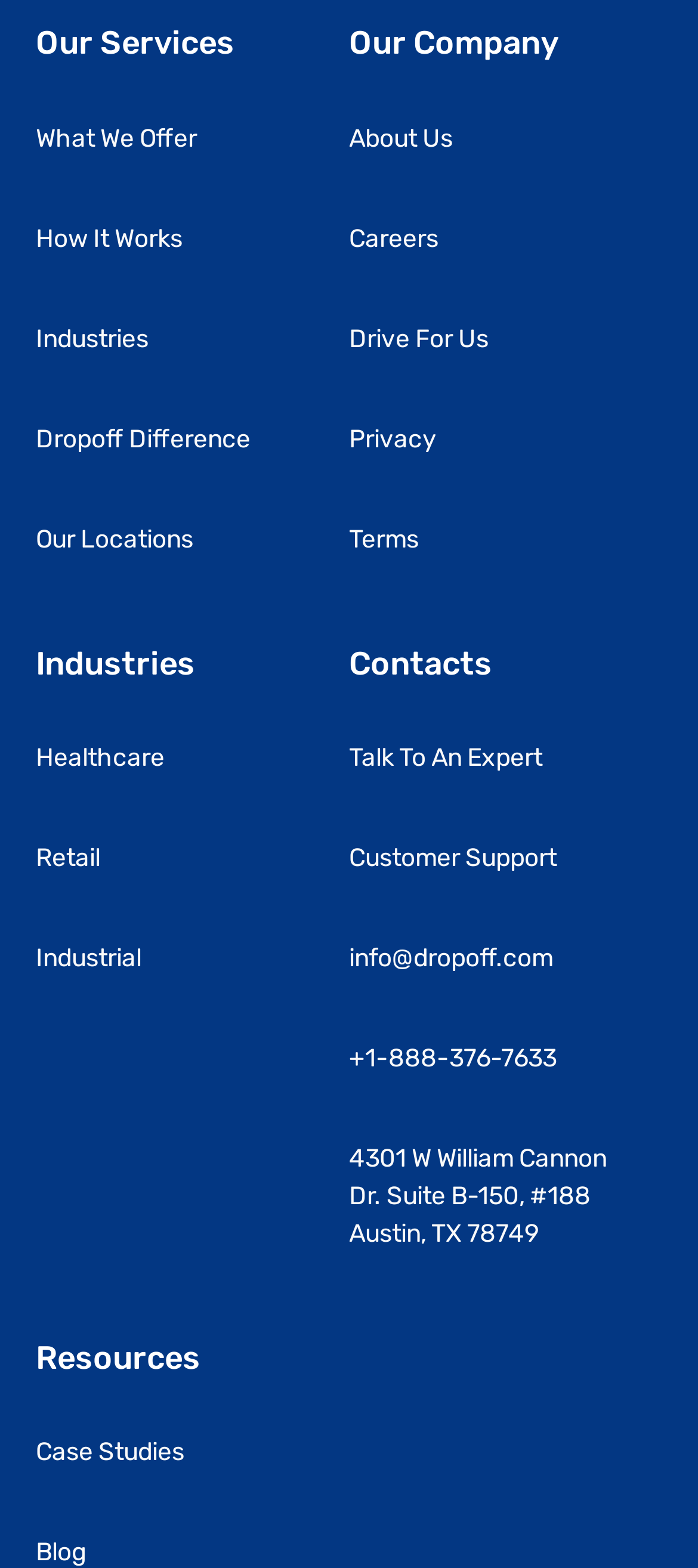Can you look at the image and give a comprehensive answer to the question:
How many links are there in the 'Contacts' section?

In the 'Contacts' section, I can see four links: 'Talk To An Expert', 'Customer Support', 'info@dropoff.com', and '+1-888-376-7633'. These links are all related to contacting the company or getting support.